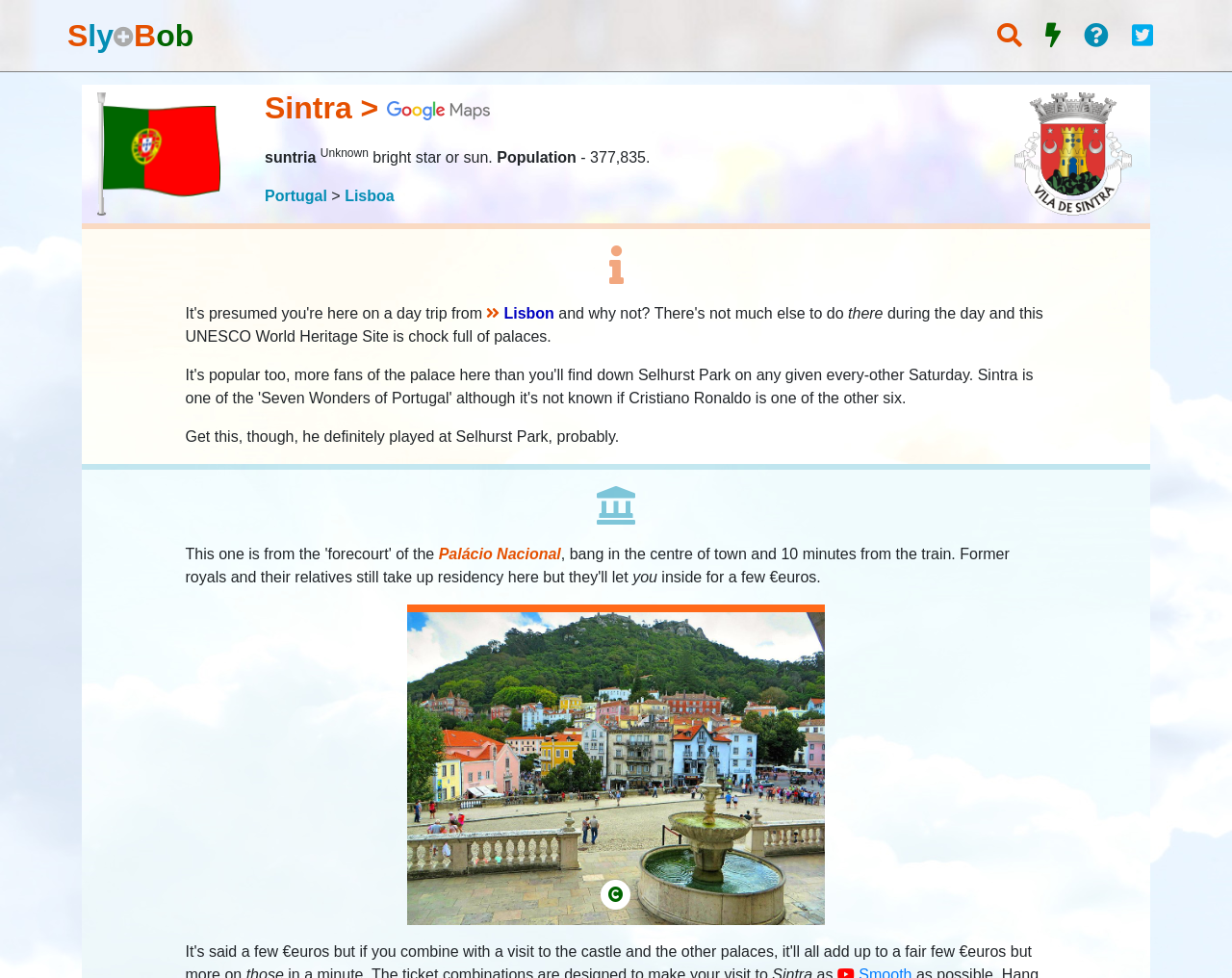What is the name of the region?
Based on the content of the image, thoroughly explain and answer the question.

The name of the region can be found in the static text element 'Sintra' located at [0.215, 0.093, 0.286, 0.128].